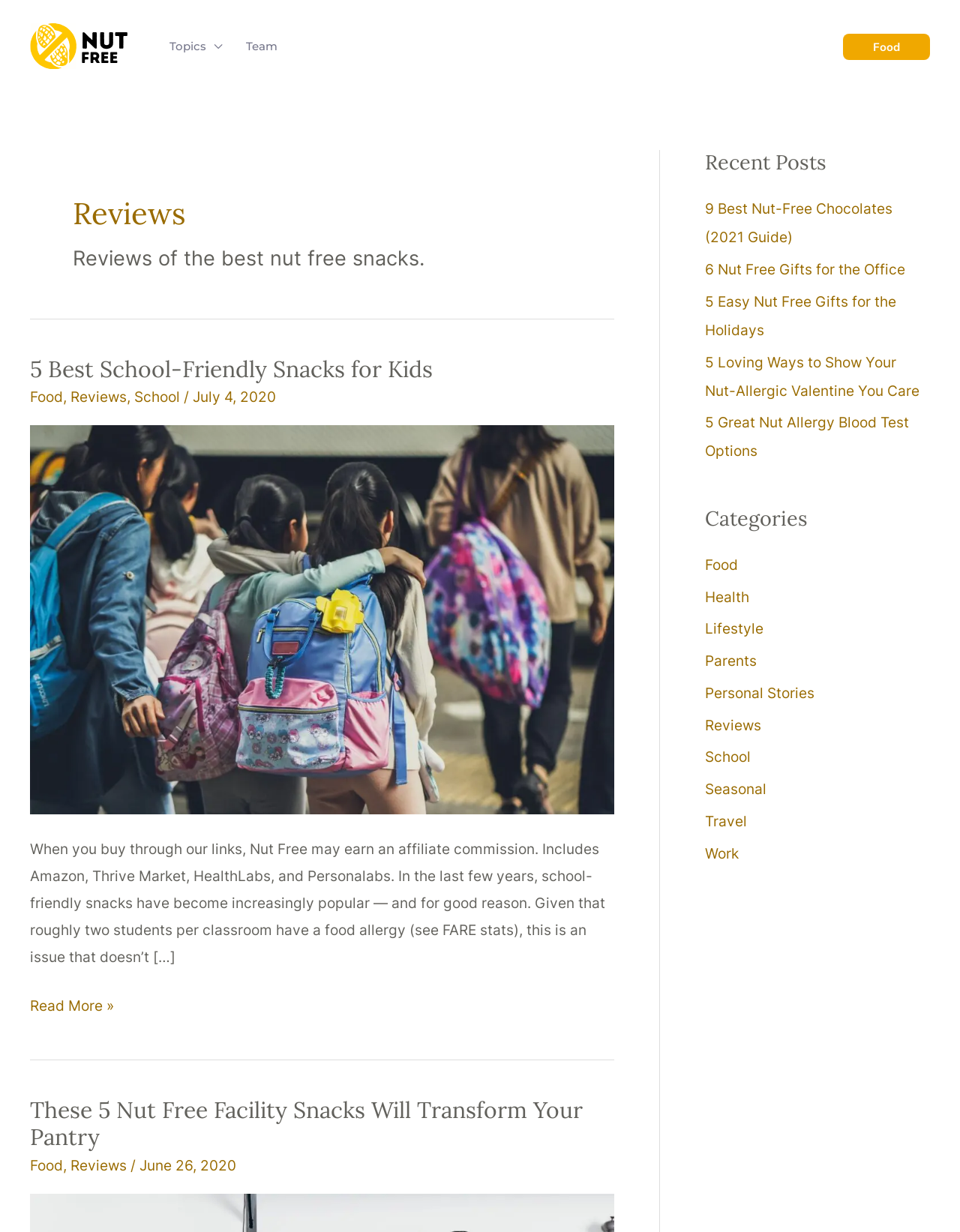Look at the image and give a detailed response to the following question: What is the category of the article 'These 5 Nut Free Facility Snacks Will Transform Your Pantry'?

The article 'These 5 Nut Free Facility Snacks Will Transform Your Pantry' has a breadcrumb navigation that says 'Food > Reviews', which implies that the category of the article is Food.